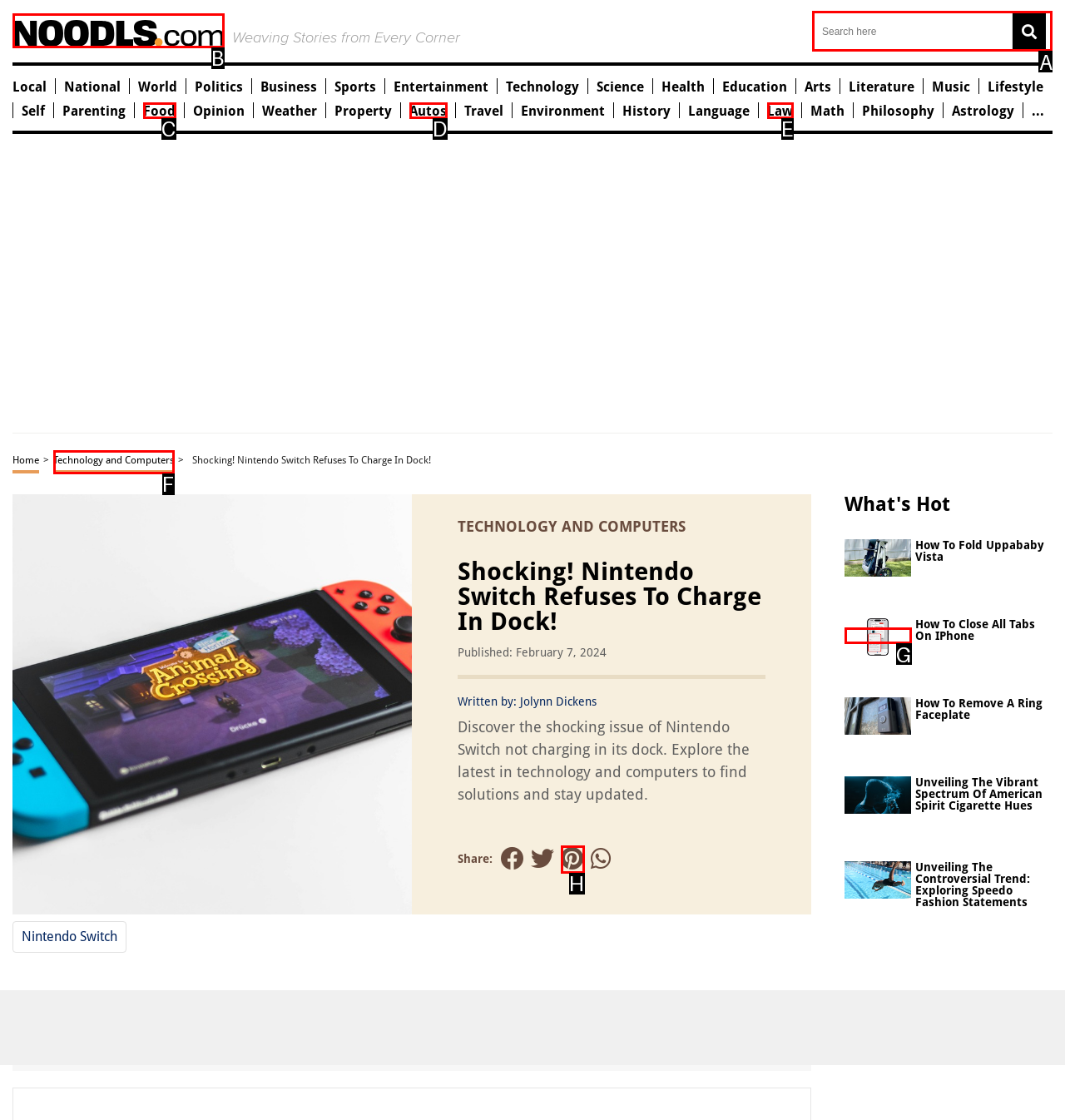Indicate the HTML element that should be clicked to perform the task: Search for something Reply with the letter corresponding to the chosen option.

A